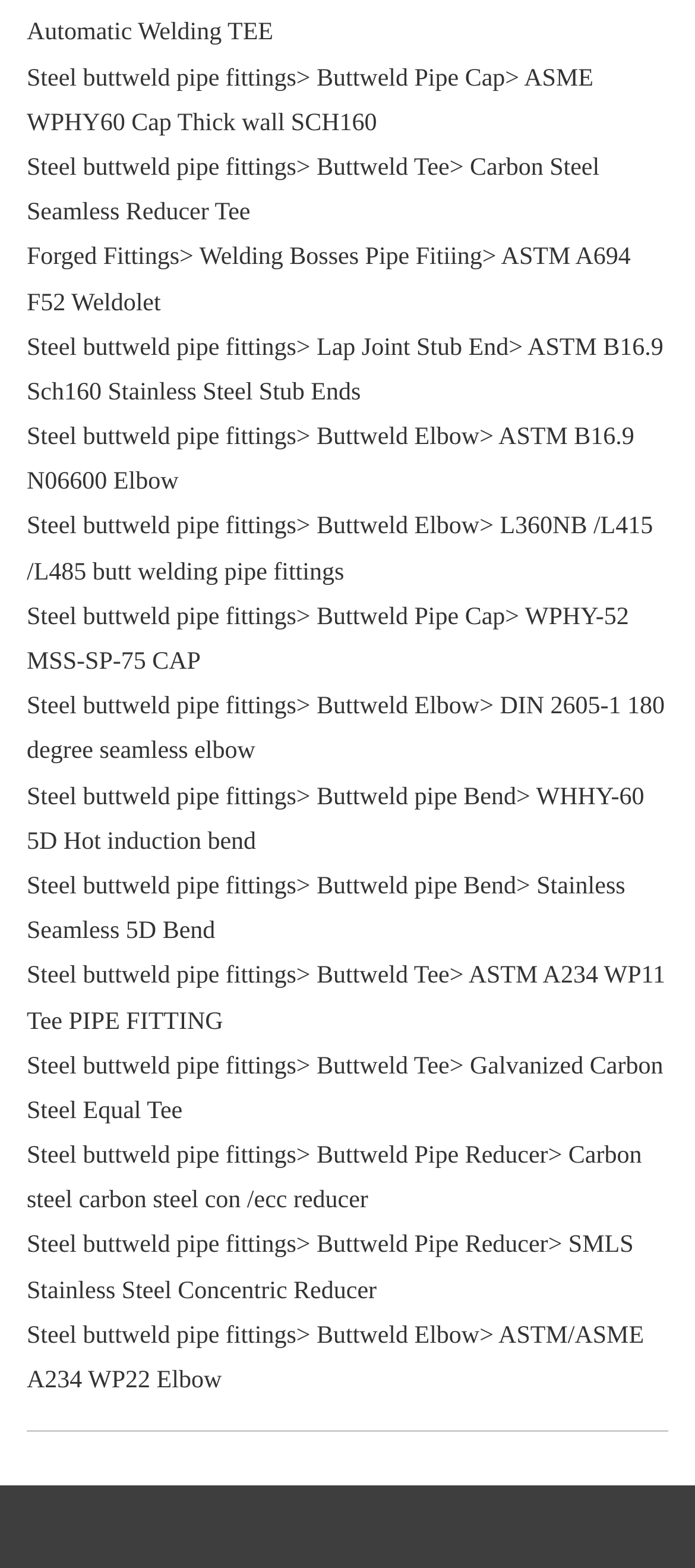Are there any images on the webpage?
Refer to the image and answer the question using a single word or phrase.

No